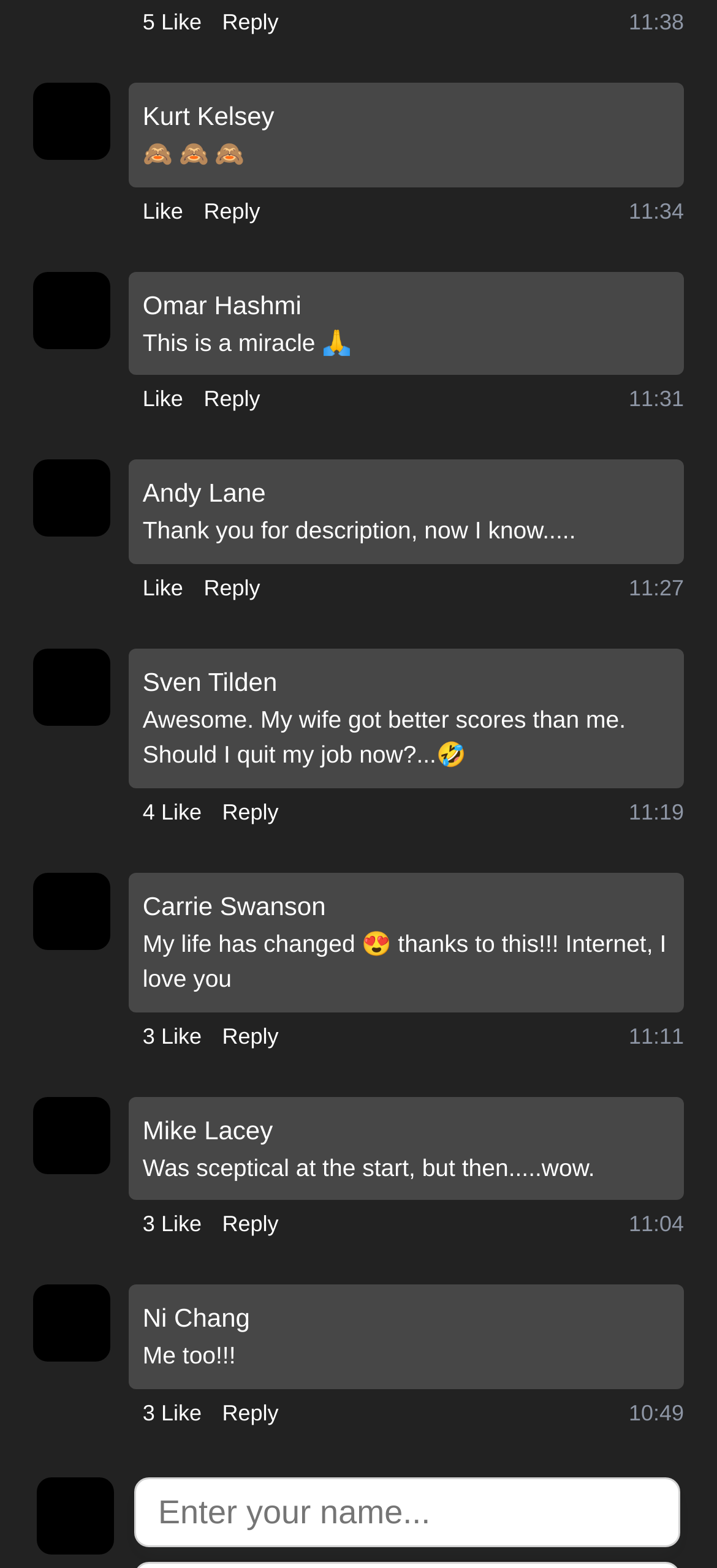Please determine the bounding box coordinates of the element's region to click for the following instruction: "Reply to a post".

[0.284, 0.124, 0.363, 0.145]